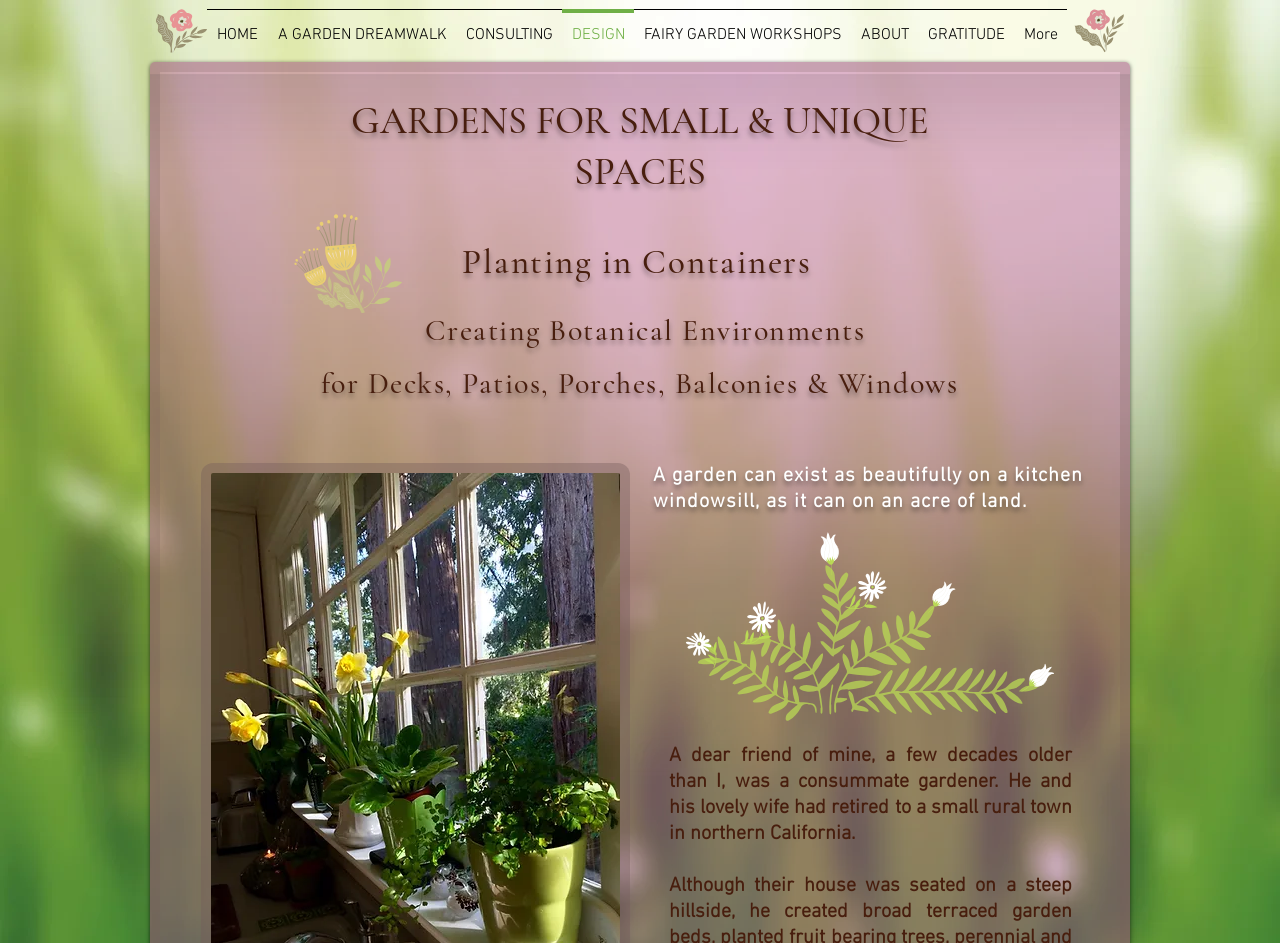Using the information in the image, give a comprehensive answer to the question: 
What is the context of the story about a friend?

The story about a friend, mentioned in the StaticText element, is likely related to gardening, as the friend is described as a 'consummate gardener', and the story may be used to illustrate a point about gardening in small spaces.